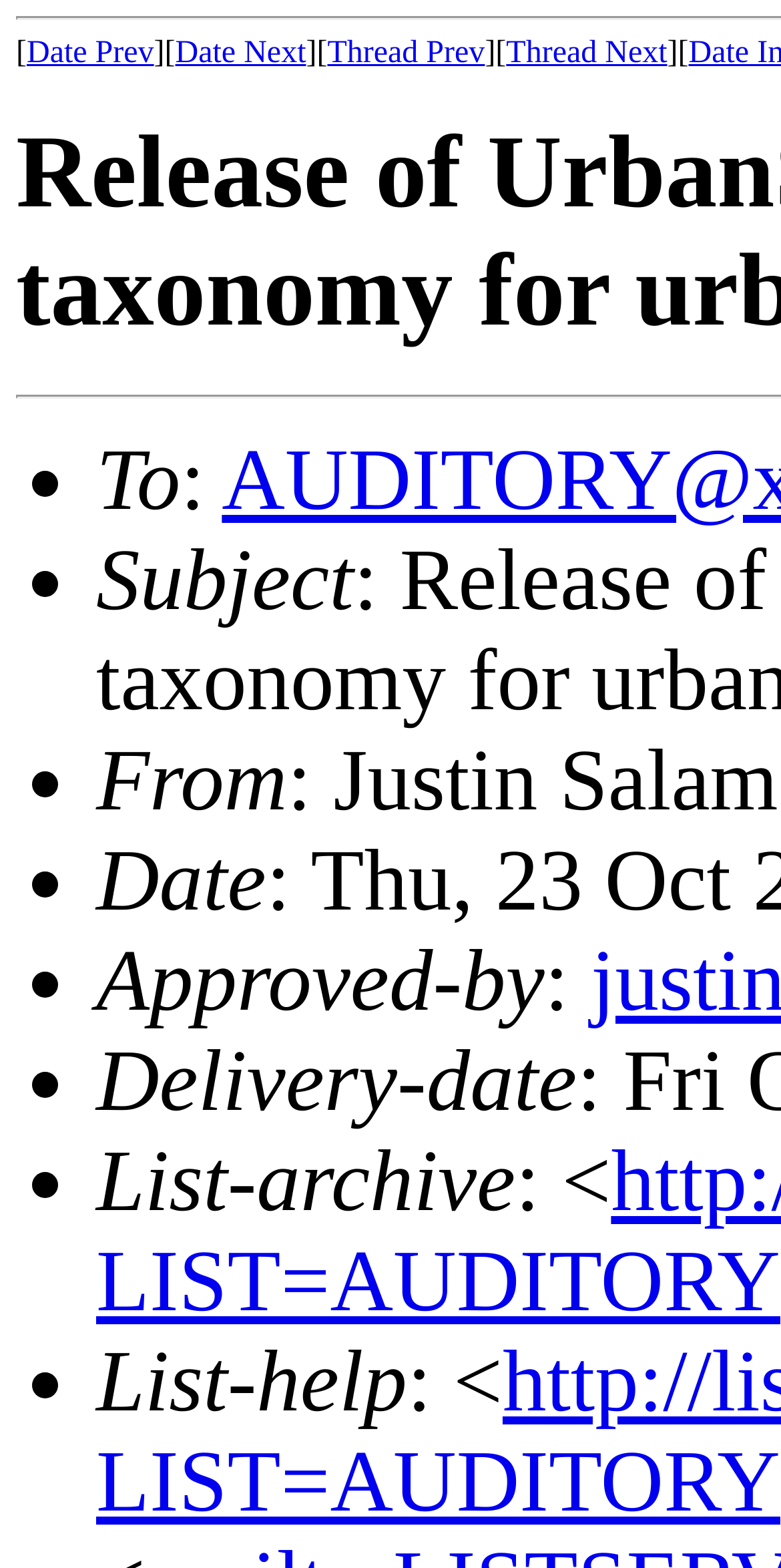How many navigation links are there?
Examine the image and give a concise answer in one word or a short phrase.

5